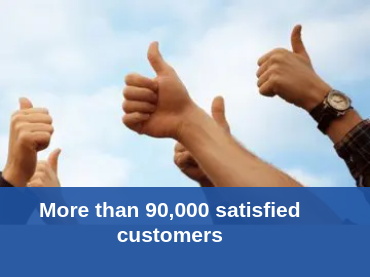Please answer the following question using a single word or phrase: What is the gesture shown by the hands in the image?

Thumbs up